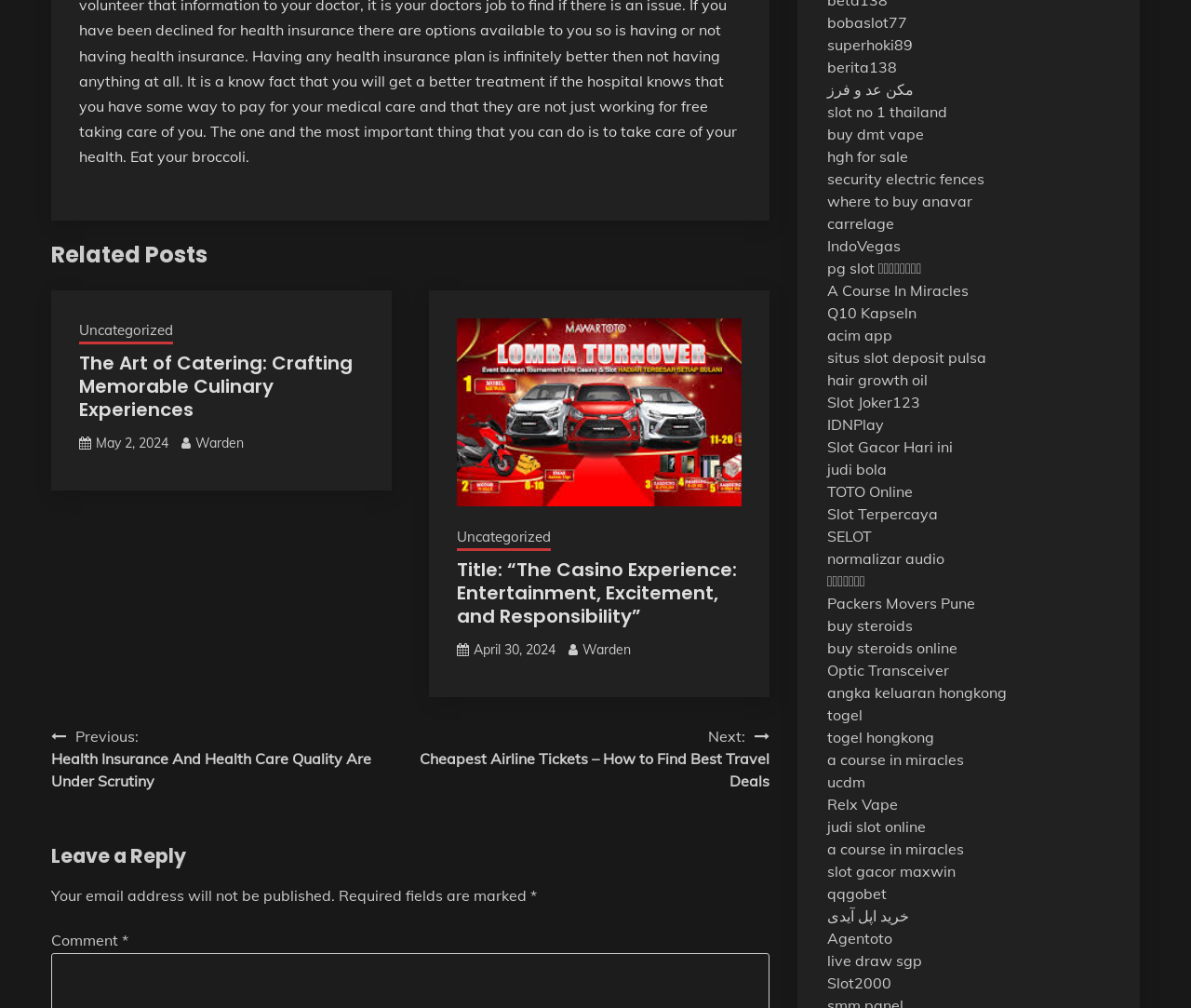What is the title of the first related post?
Give a one-word or short phrase answer based on the image.

The Art of Catering: Crafting Memorable Culinary Experiences